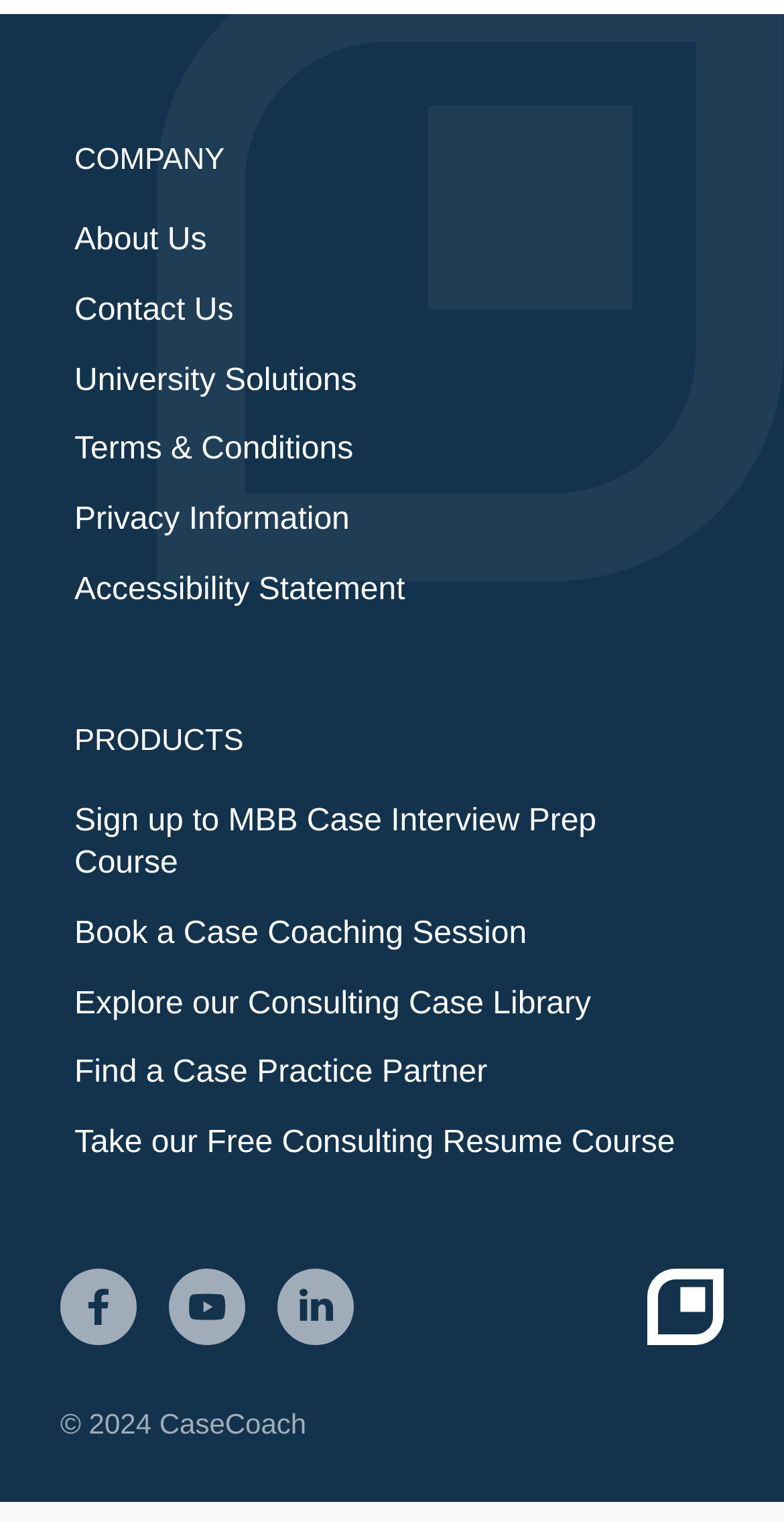How many social media sharing options are available?
Based on the visual, give a brief answer using one word or a short phrase.

3